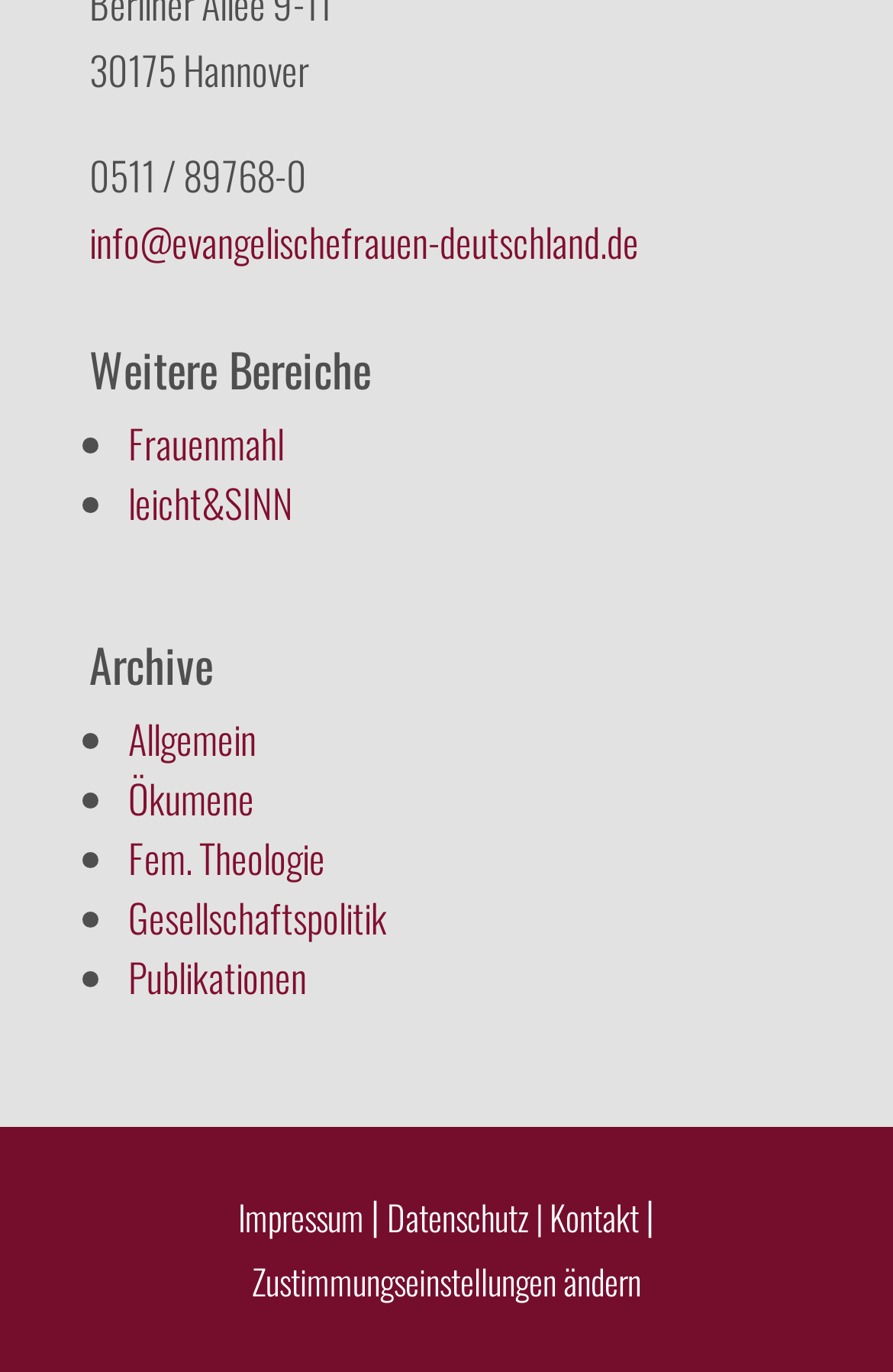Please find the bounding box for the UI component described as follows: "Zustimmungseinstellungen ändern".

[0.282, 0.916, 0.718, 0.952]